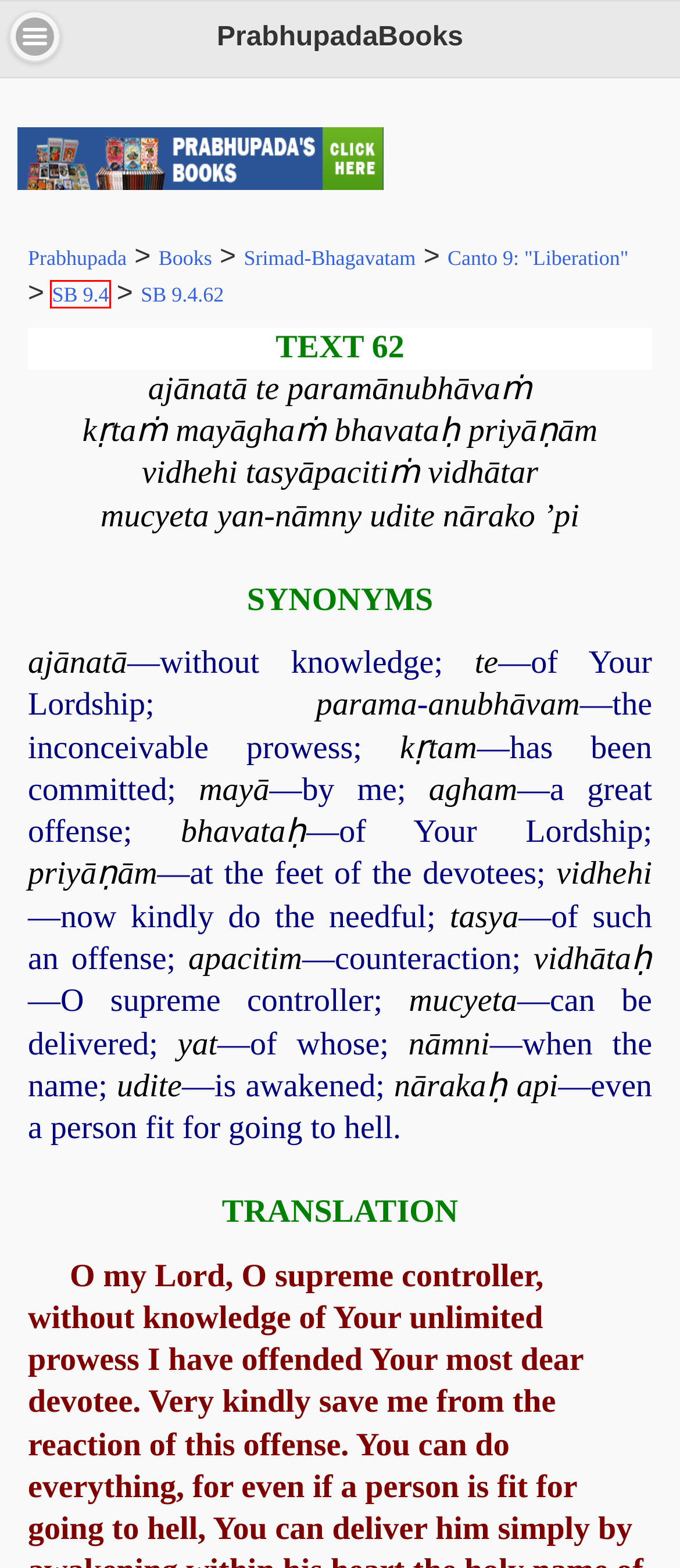Review the screenshot of a webpage that includes a red bounding box. Choose the webpage description that best matches the new webpage displayed after clicking the element within the bounding box. Here are the candidates:
A. SB 9.4: Ambarisa Maharaja Offended by Durvasa Muni Srimad-Bhagavatam
B. Canto 9: "Liberation" Srimad-Bhagavatam
C. Books
D. Srimad Bhagavatam -- A.C. Bhaktivedanta Swami Prabhupada
E. Prabhupada's Books Wholesale
F. PrabhupadaBooks.com -- Srila Prabhupada's Original pre-1978 Books Online
G. SB 9.4.63 Srimad-Bhagavatam
H. SB 9.4.61 Srimad-Bhagavatam

A